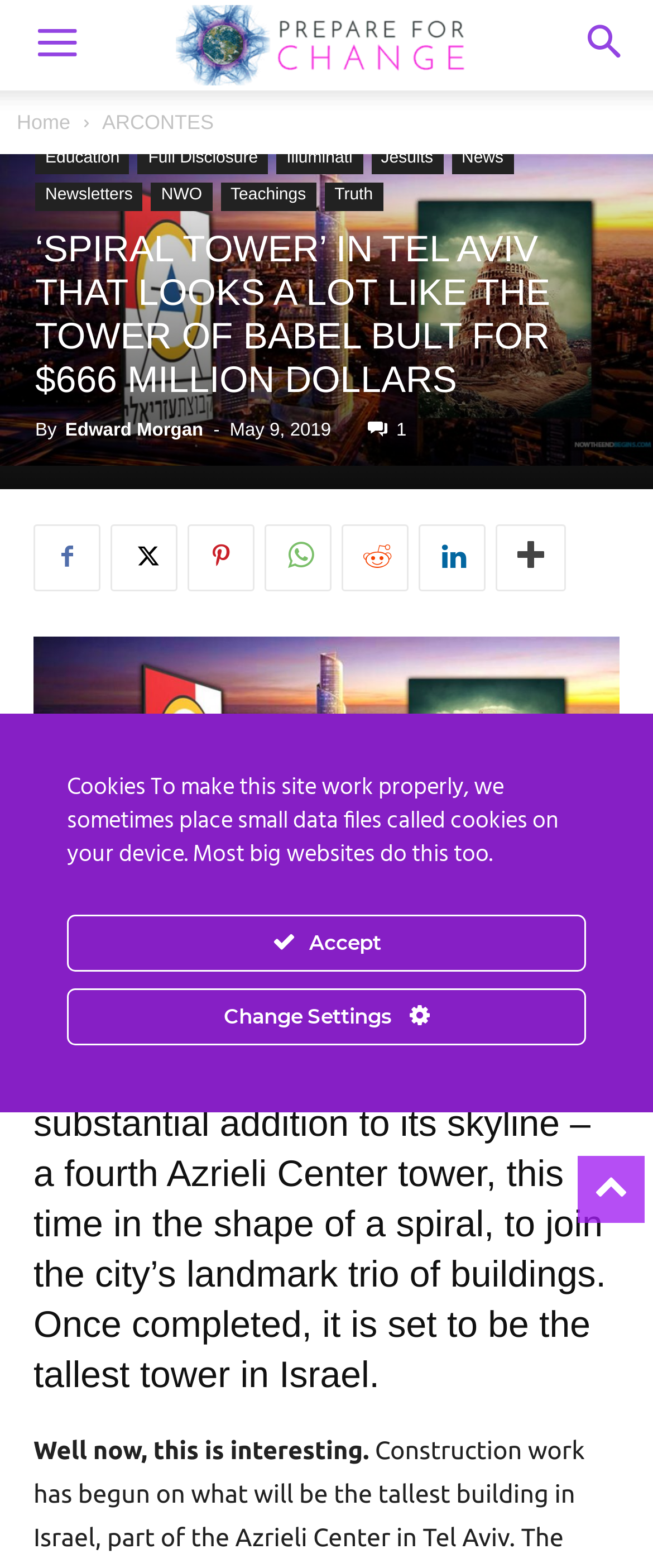Provide a one-word or short-phrase answer to the question:
How many links are in the header section?

9